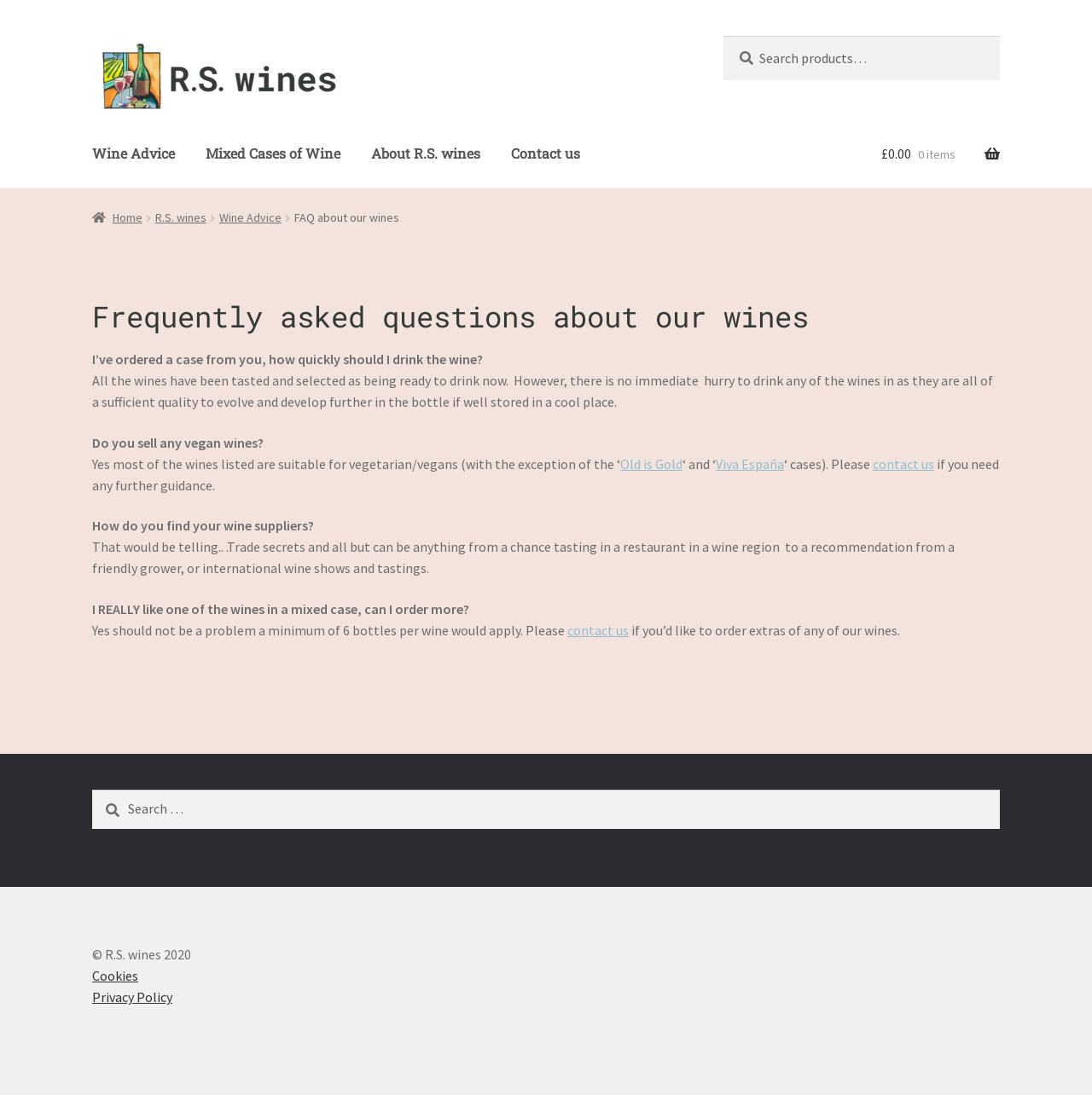Locate the bounding box coordinates of the element's region that should be clicked to carry out the following instruction: "Contact us". The coordinates need to be four float numbers between 0 and 1, i.e., [left, top, right, bottom].

[0.455, 0.11, 0.544, 0.169]